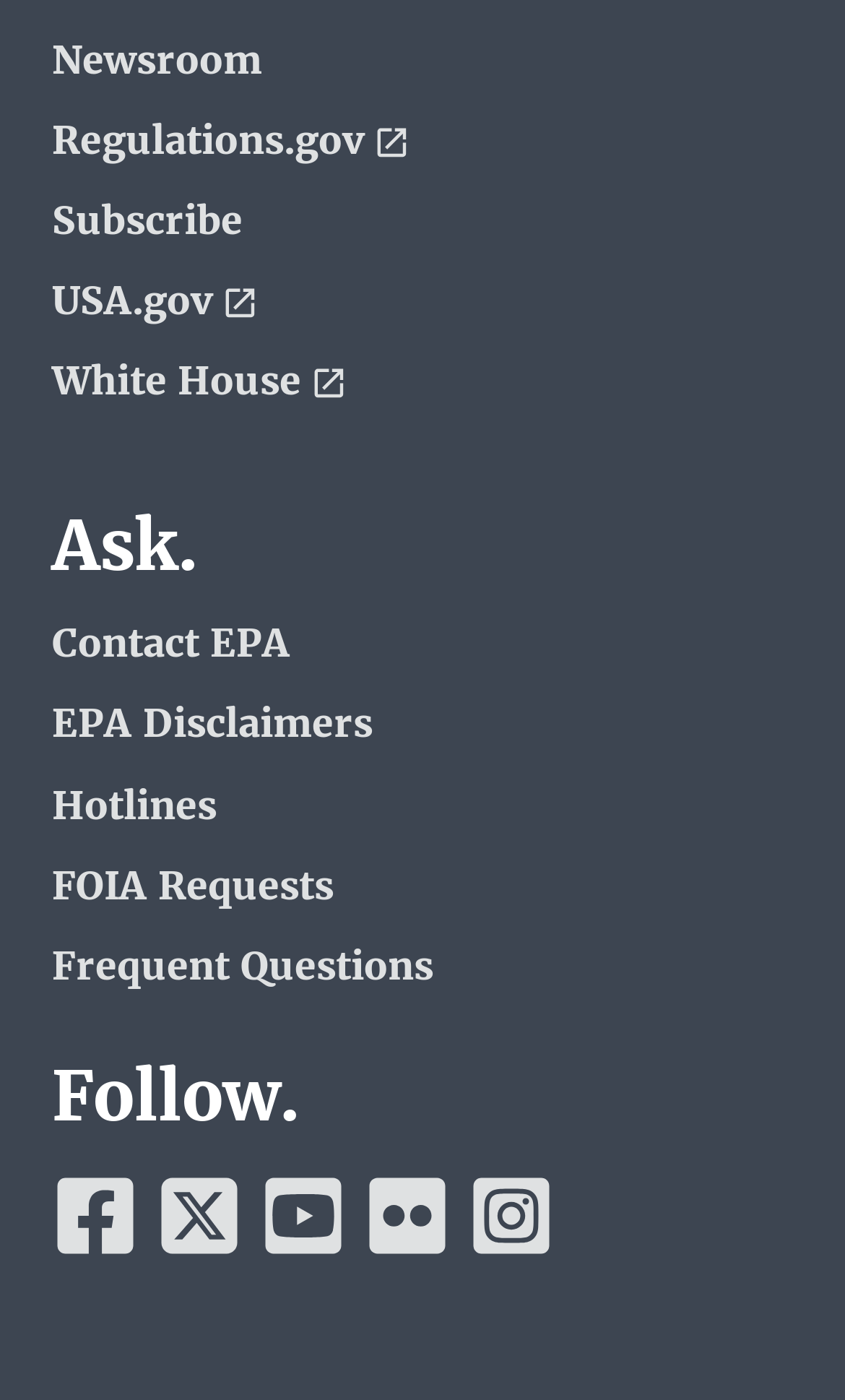Find the bounding box coordinates of the element I should click to carry out the following instruction: "Follow EPA on Facebook".

[0.062, 0.838, 0.164, 0.9]